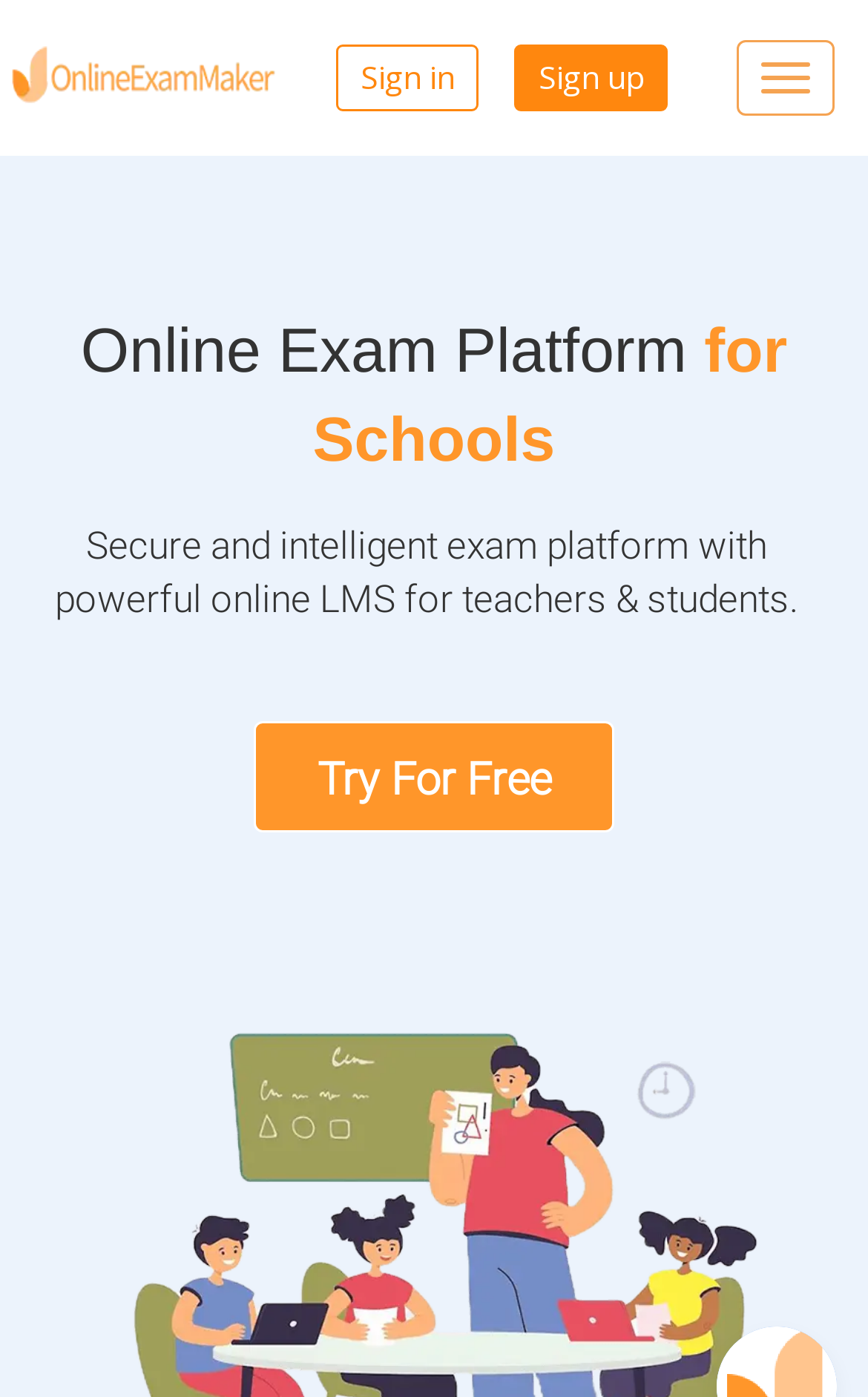What is the benefit of the online exam platform?
From the details in the image, provide a complete and detailed answer to the question.

The online exam platform is described as 'Secure and intelligent' in the static text located below the main heading. This suggests that the platform provides a secure and intelligent way for teachers and students to create and take exams online.